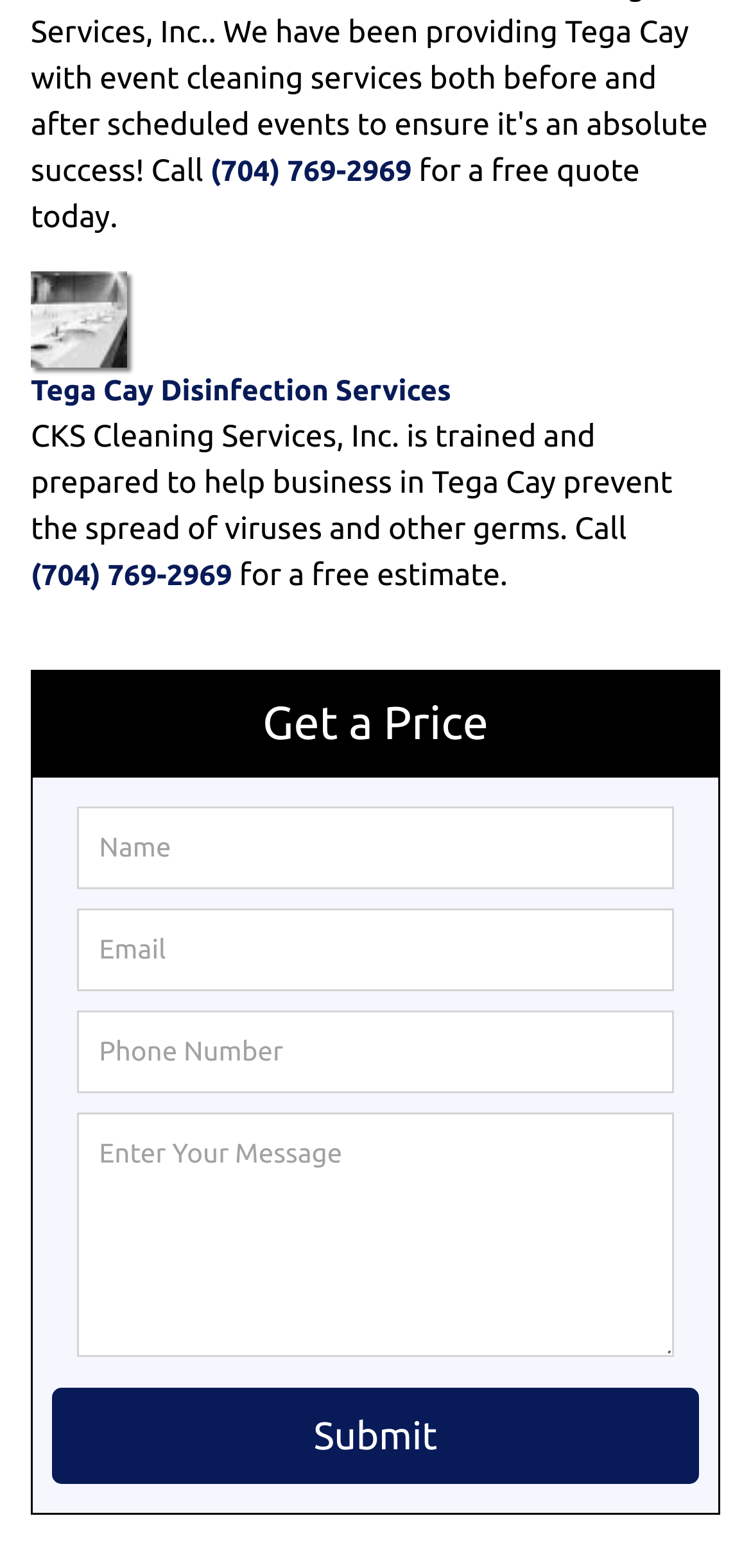Please identify the bounding box coordinates of the region to click in order to complete the task: "Enter your name". The coordinates must be four float numbers between 0 and 1, specified as [left, top, right, bottom].

[0.104, 0.514, 0.896, 0.567]